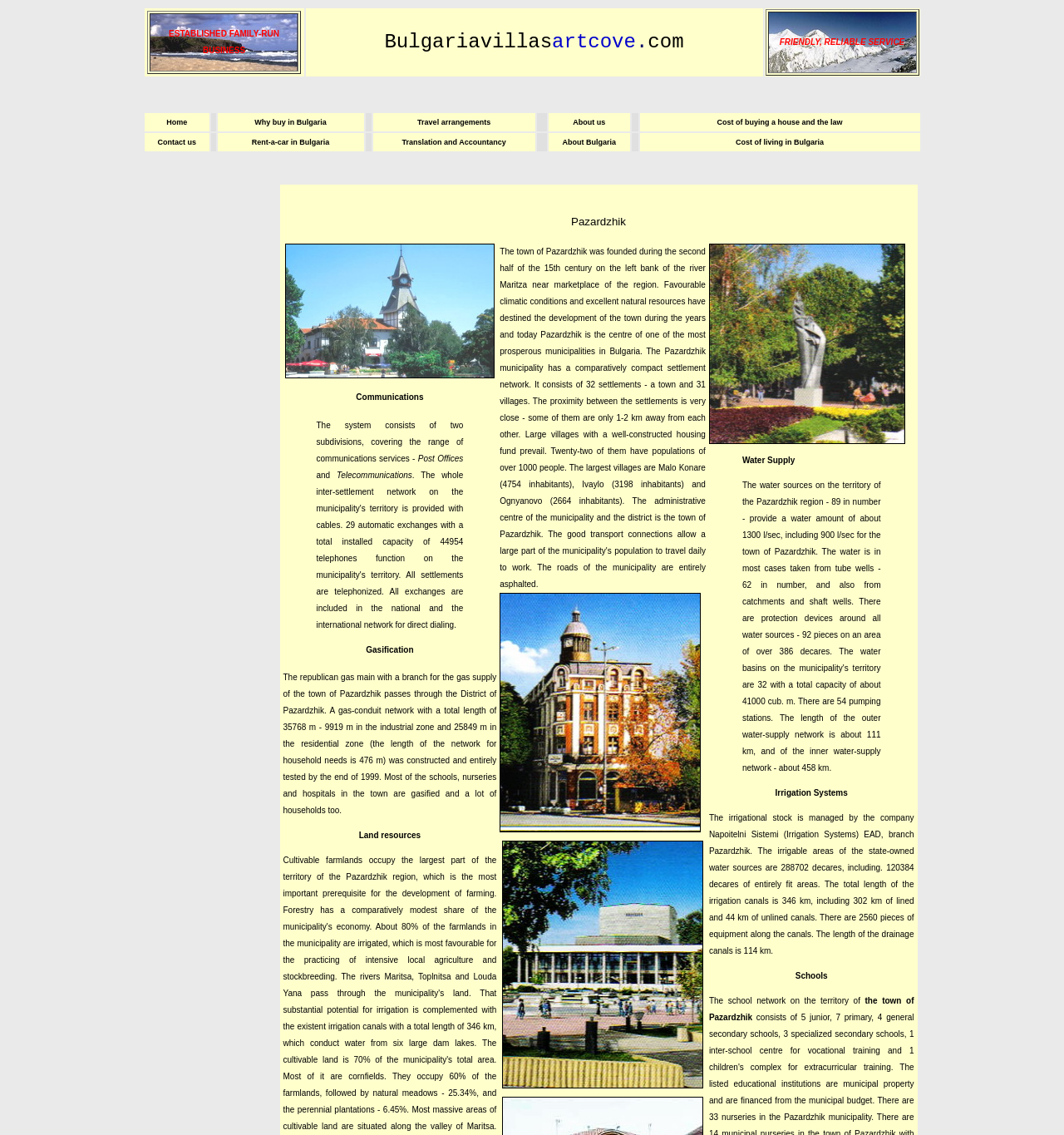How many pieces of equipment are along the canals?
Refer to the screenshot and deliver a thorough answer to the question presented.

In the section about irrigation systems, it is mentioned that 'there are 2560 pieces of equipment along the canals'.